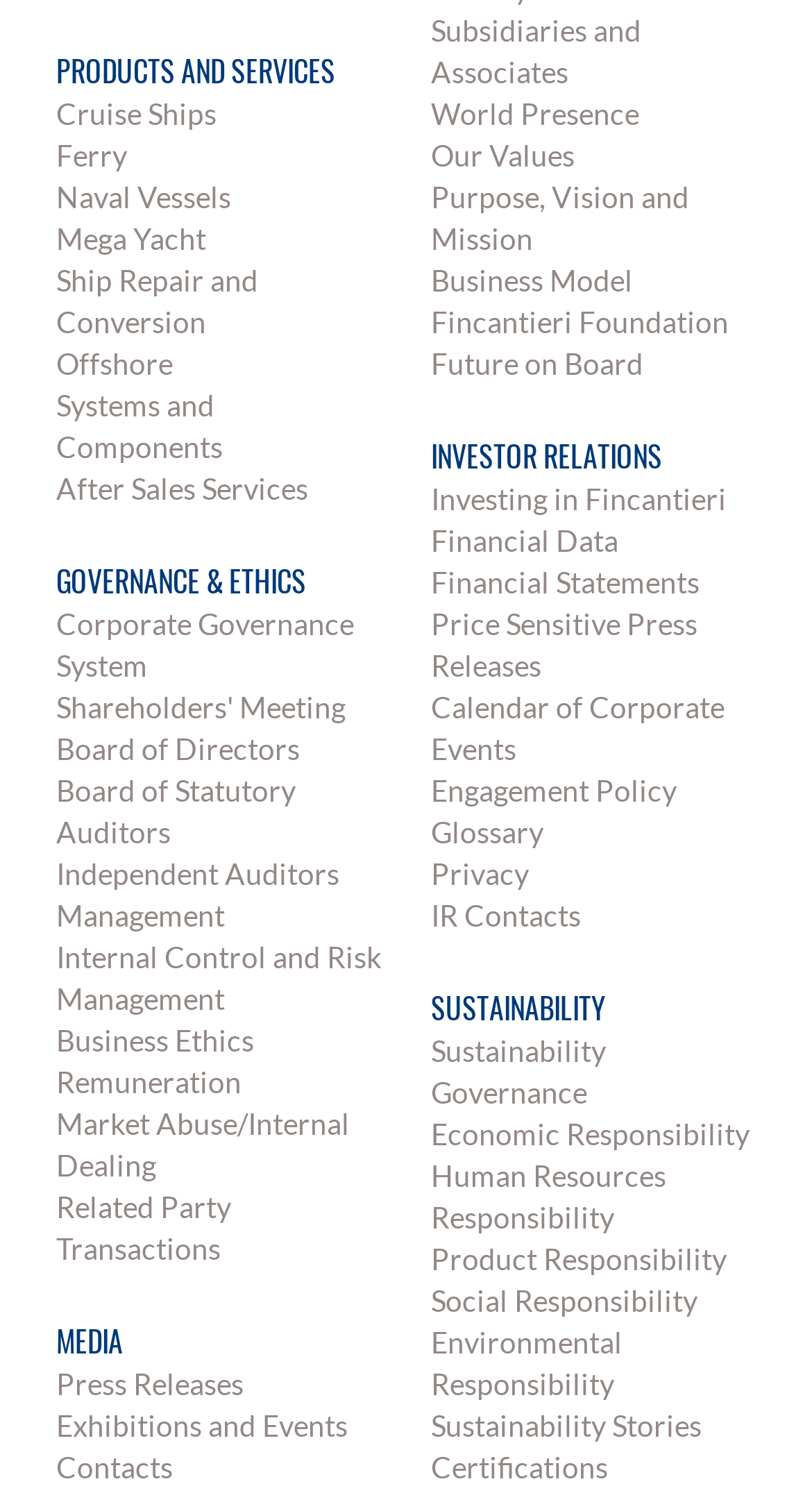Please find the bounding box for the following UI element description. Provide the coordinates in (top-left x, top-left y, bottom-right x, bottom-right y) format, with values between 0 and 1: Internal Control and Risk Management

[0.069, 0.629, 0.469, 0.681]